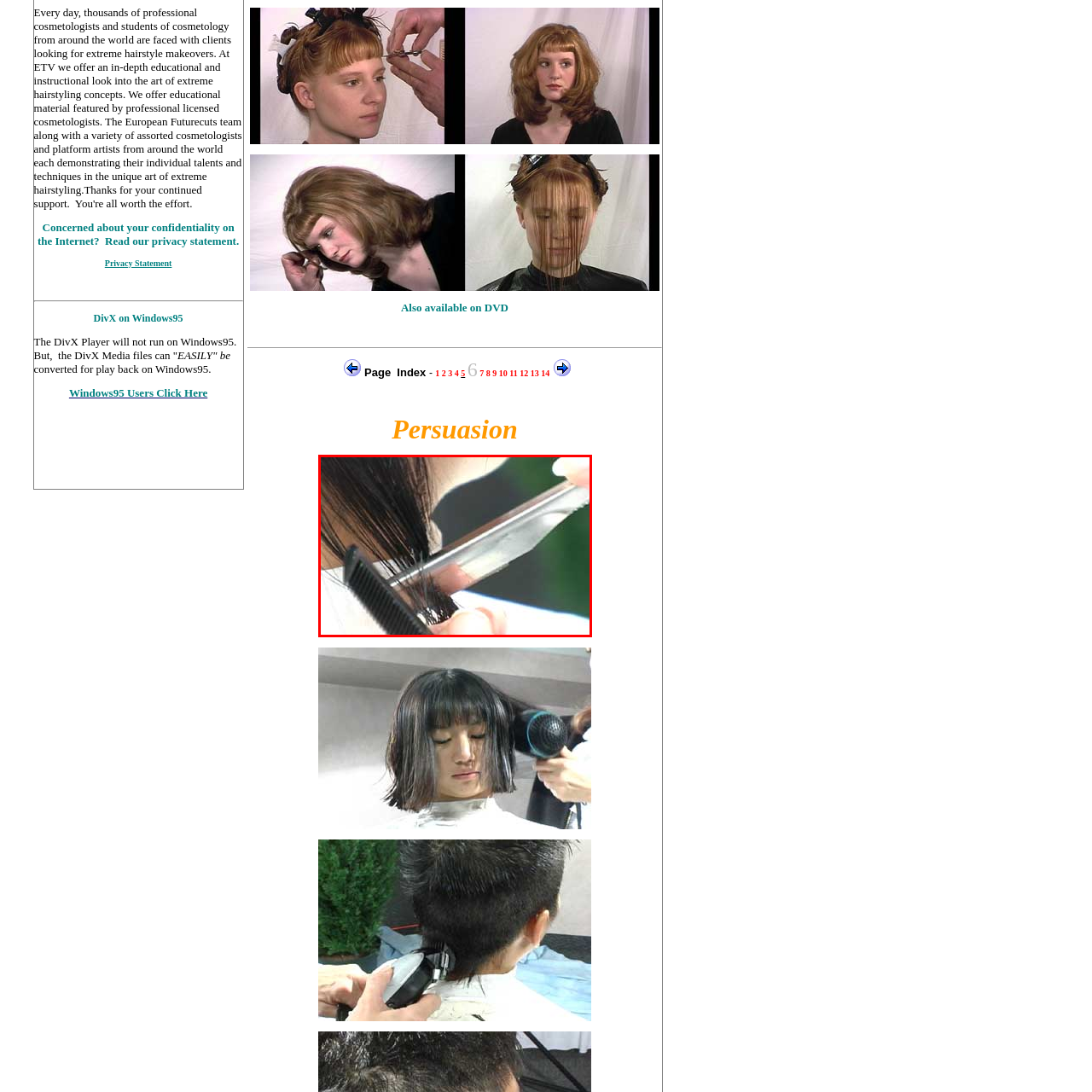What is the person holding in their hand?
Refer to the image enclosed in the red bounding box and answer the question thoroughly.

The caption explicitly states that the person's hand is holding a black comb, which is being used to guide the hair for an even cut. This is evident from the image, where the comb is visible in the person's hand.